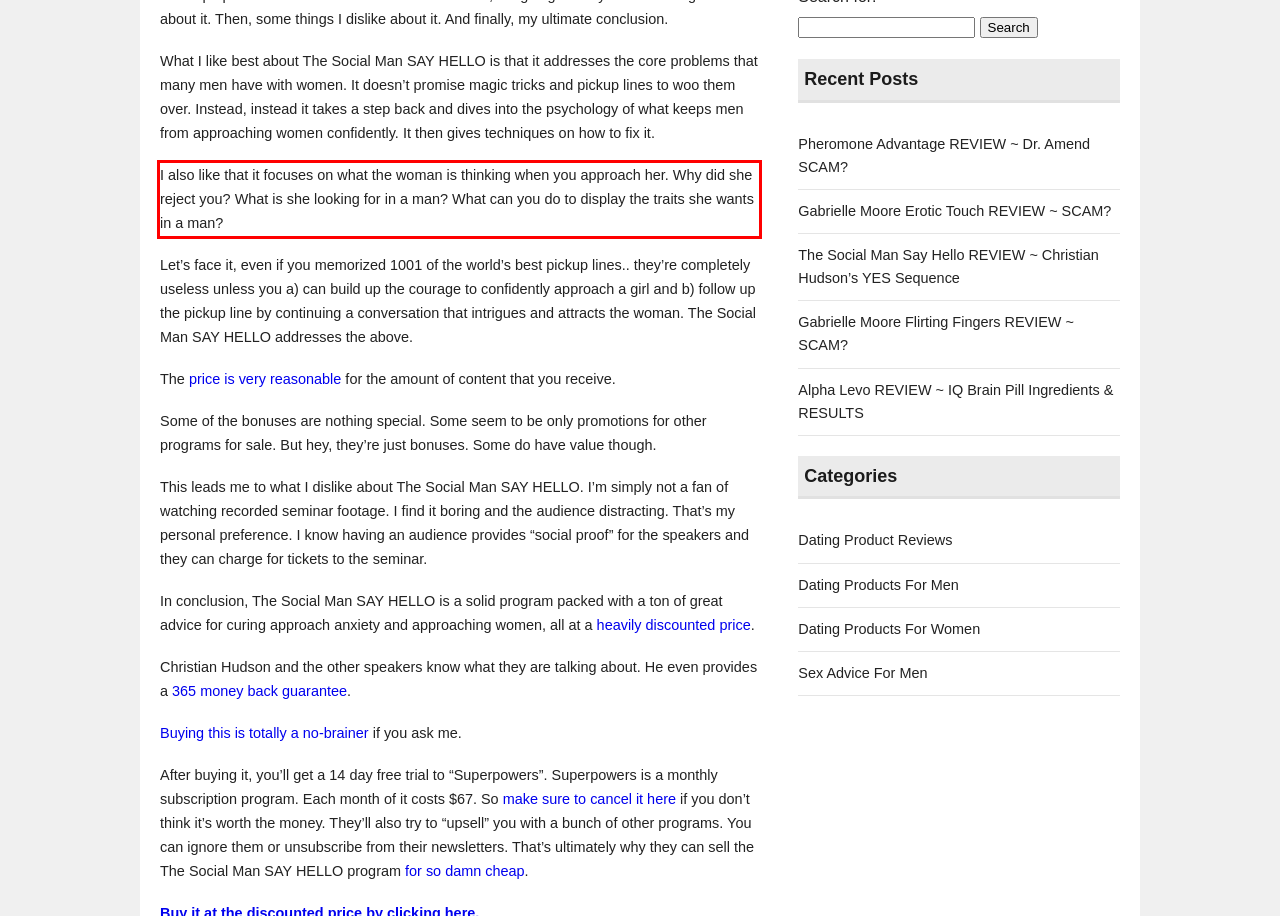The screenshot you have been given contains a UI element surrounded by a red rectangle. Use OCR to read and extract the text inside this red rectangle.

I also like that it focuses on what the woman is thinking when you approach her. Why did she reject you? What is she looking for in a man? What can you do to display the traits she wants in a man?